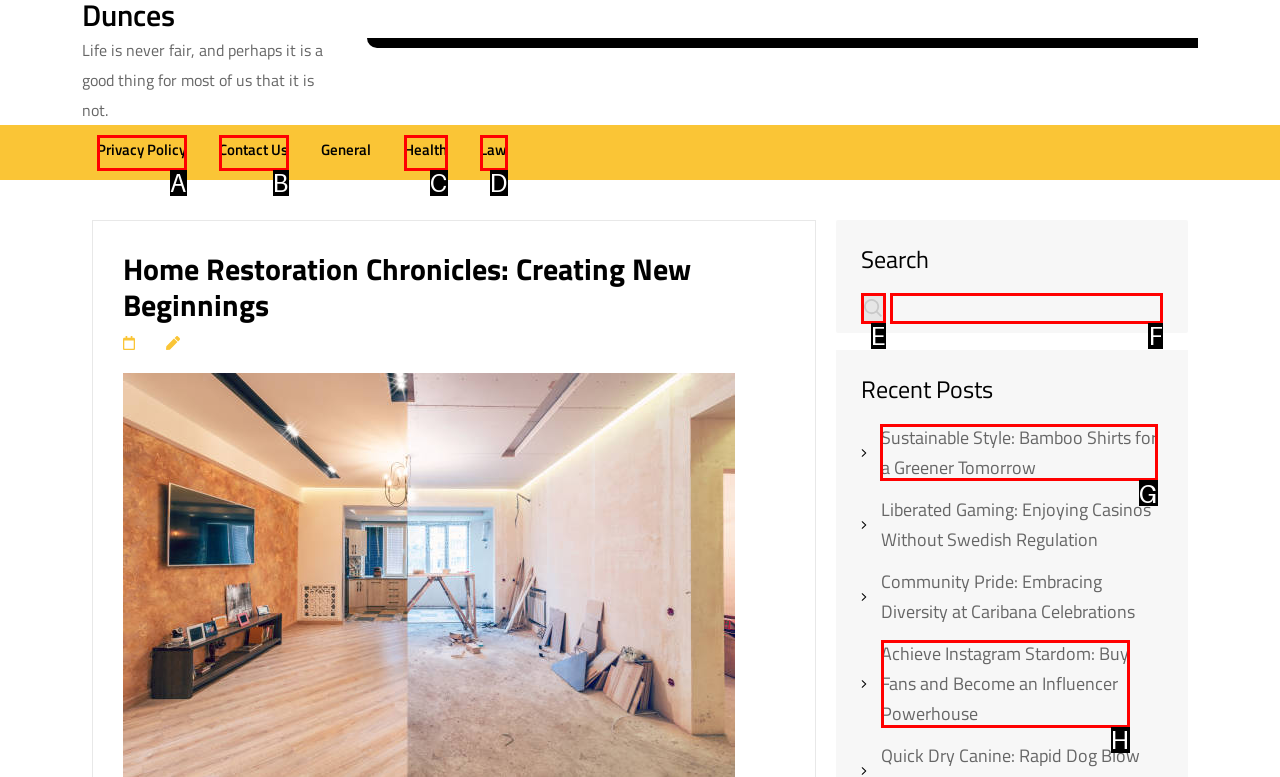Indicate which lettered UI element to click to fulfill the following task: read the recent post about sustainable style
Provide the letter of the correct option.

G